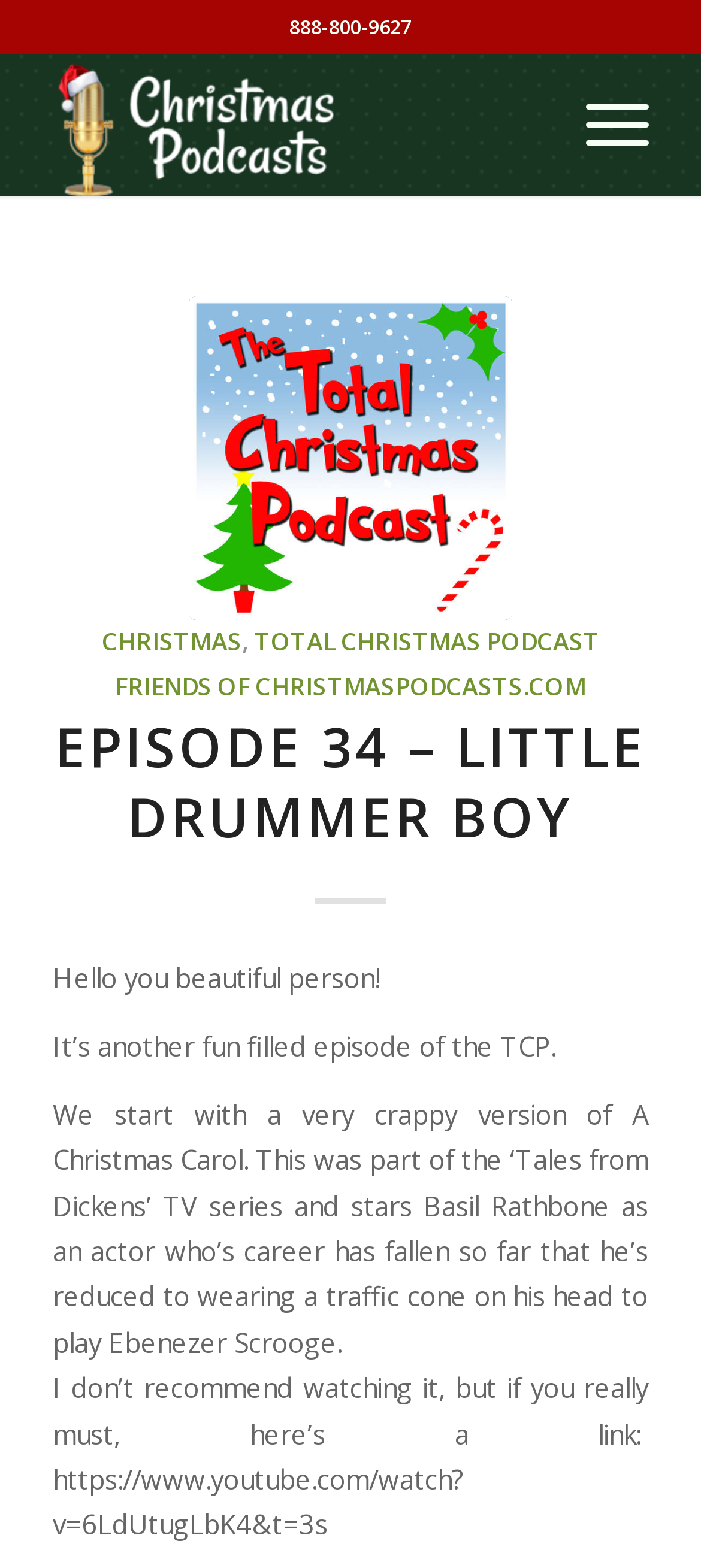Refer to the image and provide an in-depth answer to the question:
Who plays Ebenezer Scrooge?

The information about Basil Rathbone playing Ebenezer Scrooge is found in the static text element with the bounding box coordinates [0.075, 0.699, 0.925, 0.867].